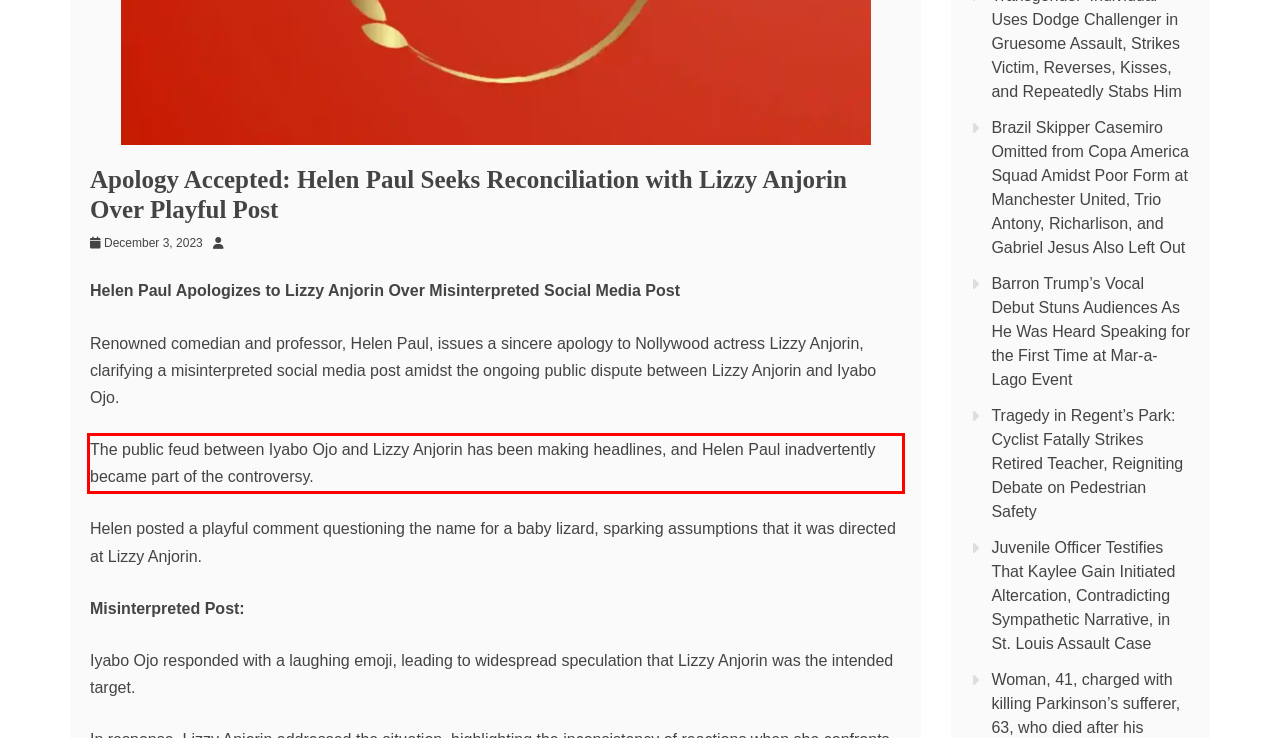Identify and extract the text within the red rectangle in the screenshot of the webpage.

The public feud between Iyabo Ojo and Lizzy Anjorin has been making headlines, and Helen Paul inadvertently became part of the controversy.